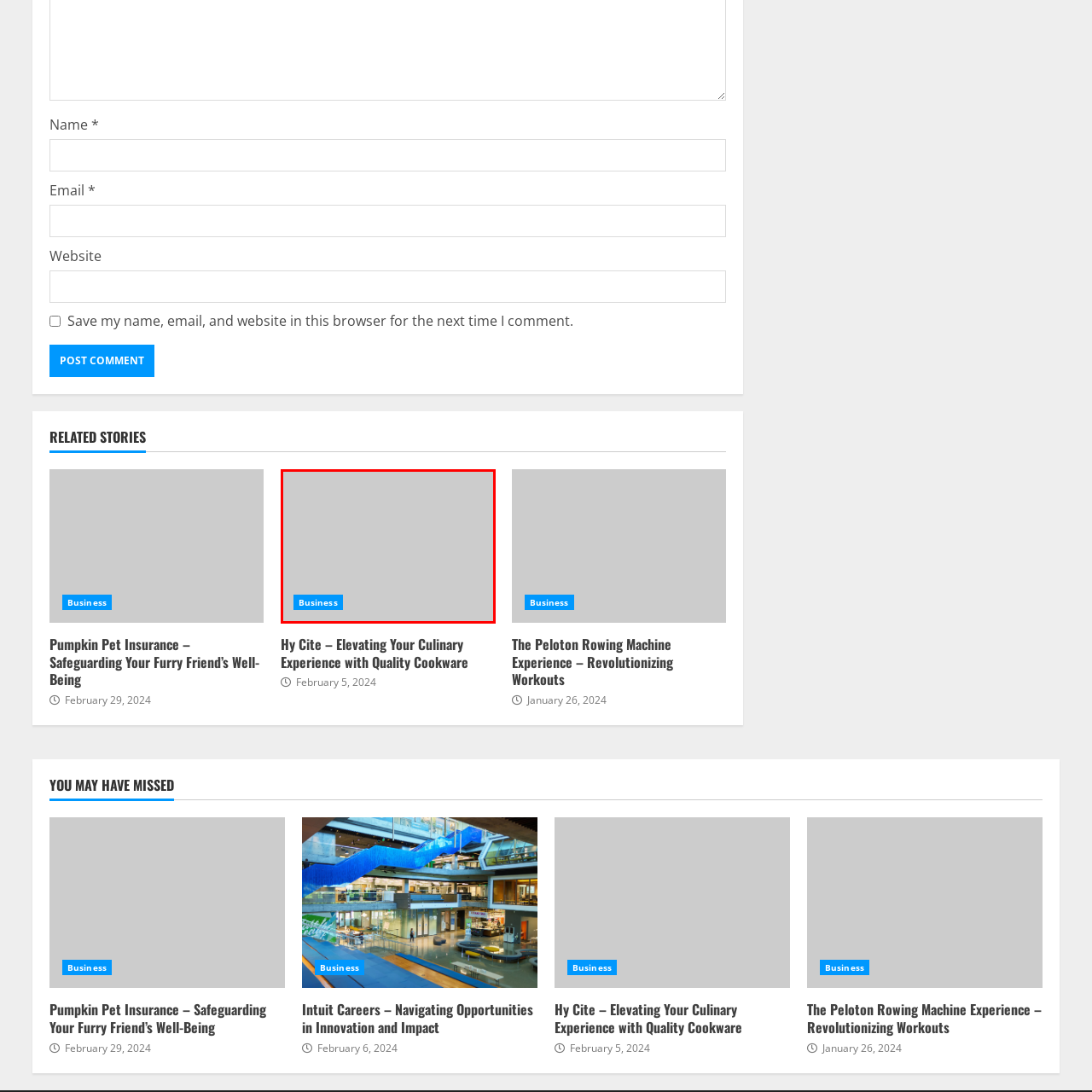What is the color of the backdrop?
Focus on the red-bounded area of the image and reply with one word or a short phrase.

Neutral grey